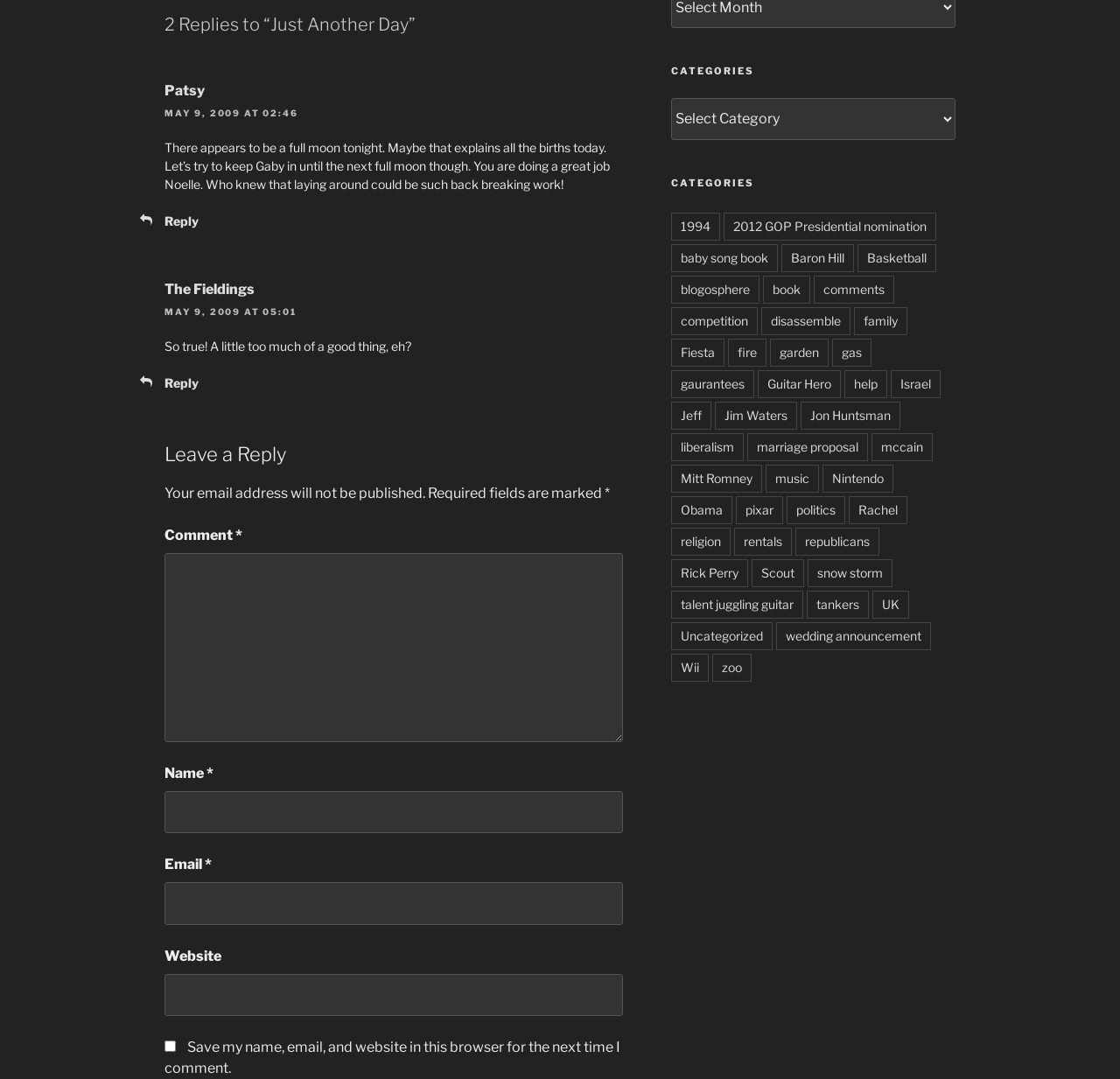Identify the bounding box coordinates for the UI element described as: "UK". The coordinates should be provided as four floats between 0 and 1: [left, top, right, bottom].

[0.779, 0.548, 0.811, 0.574]